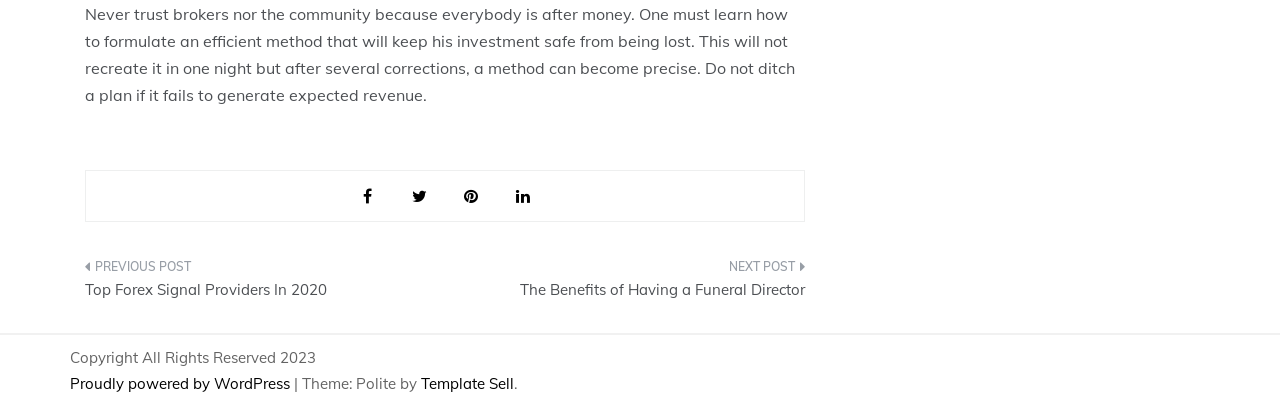What is the text of the footer?
Refer to the image and provide a detailed answer to the question.

I found the footer element at the bottom of the webpage, which contains the static text 'Copyright All Rights Reserved 2023'.